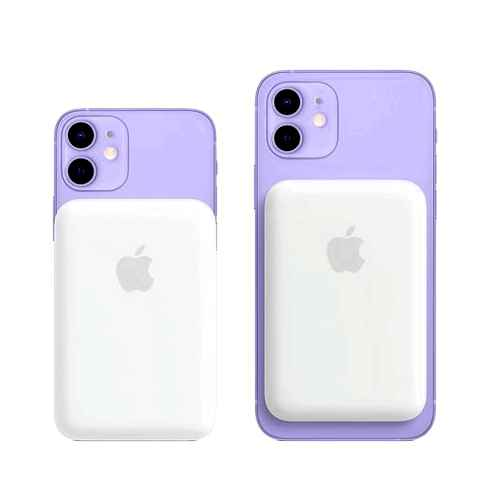Please provide a brief answer to the following inquiry using a single word or phrase:
How many iPhones are shown in the image?

Two